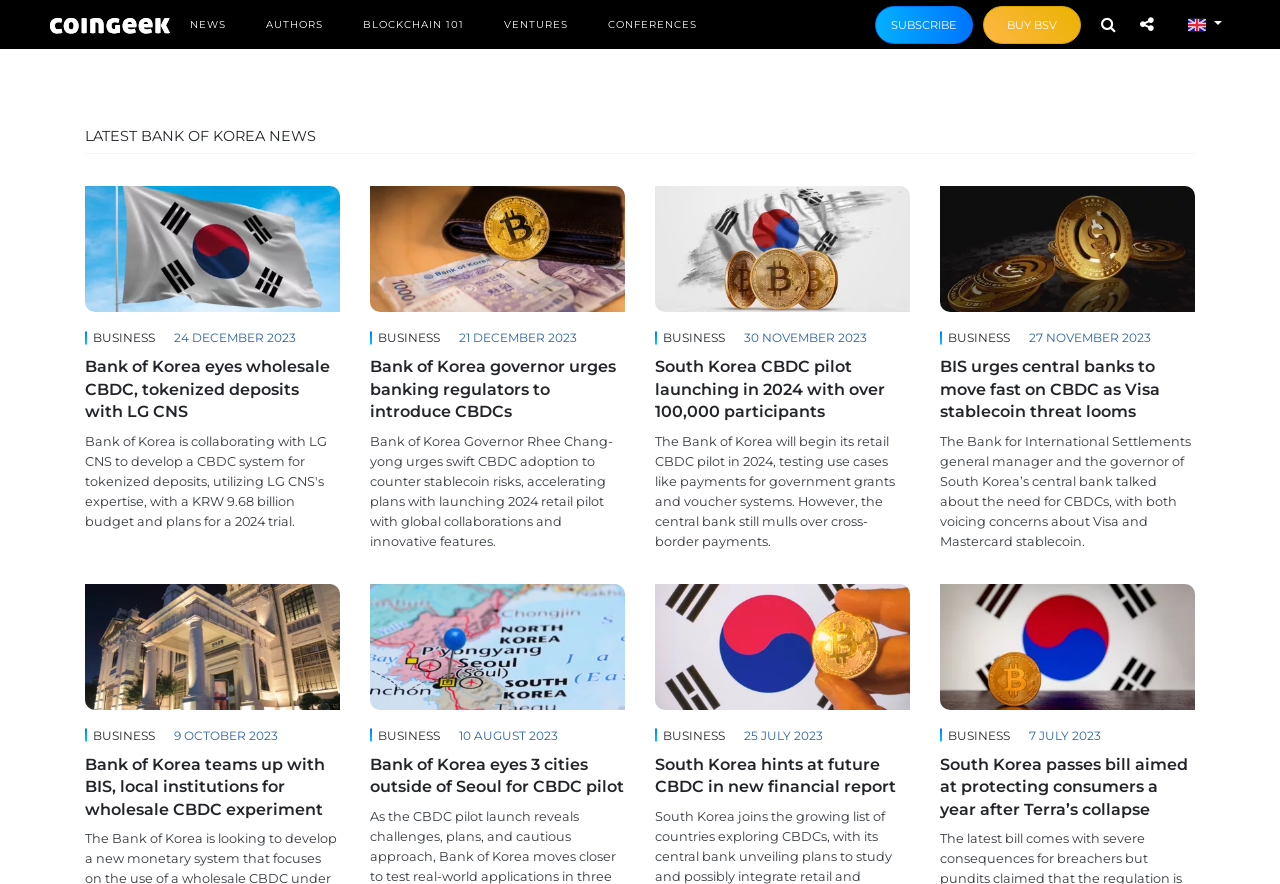Please specify the bounding box coordinates of the element that should be clicked to execute the given instruction: 'Click on the 'NEWS' link'. Ensure the coordinates are four float numbers between 0 and 1, expressed as [left, top, right, bottom].

[0.141, 0.0, 0.184, 0.055]